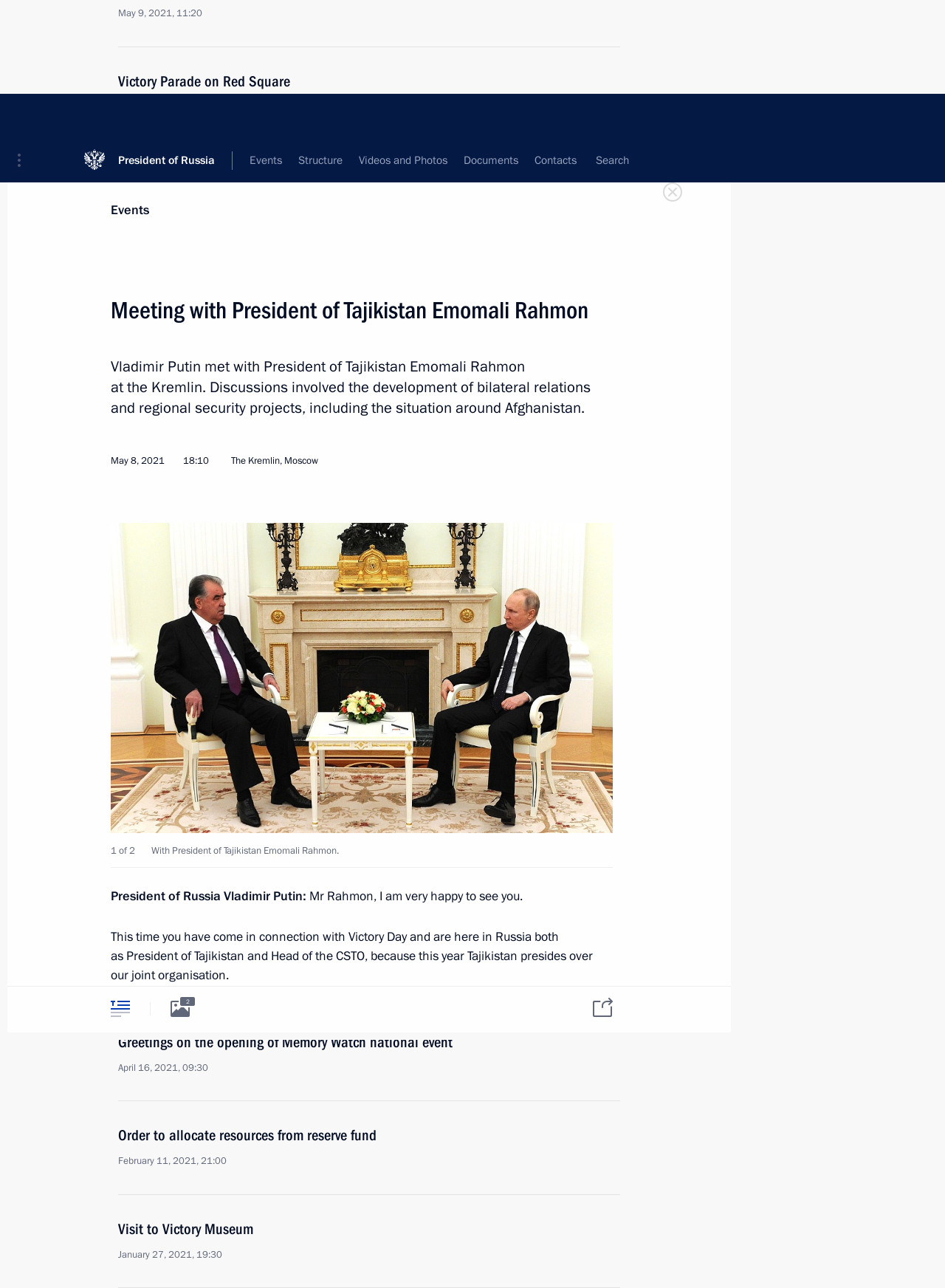Identify the bounding box coordinates for the element you need to click to achieve the following task: "View the 'Text version'". Provide the bounding box coordinates as four float numbers between 0 and 1, in the form [left, top, right, bottom].

[0.314, 0.632, 0.364, 0.643]